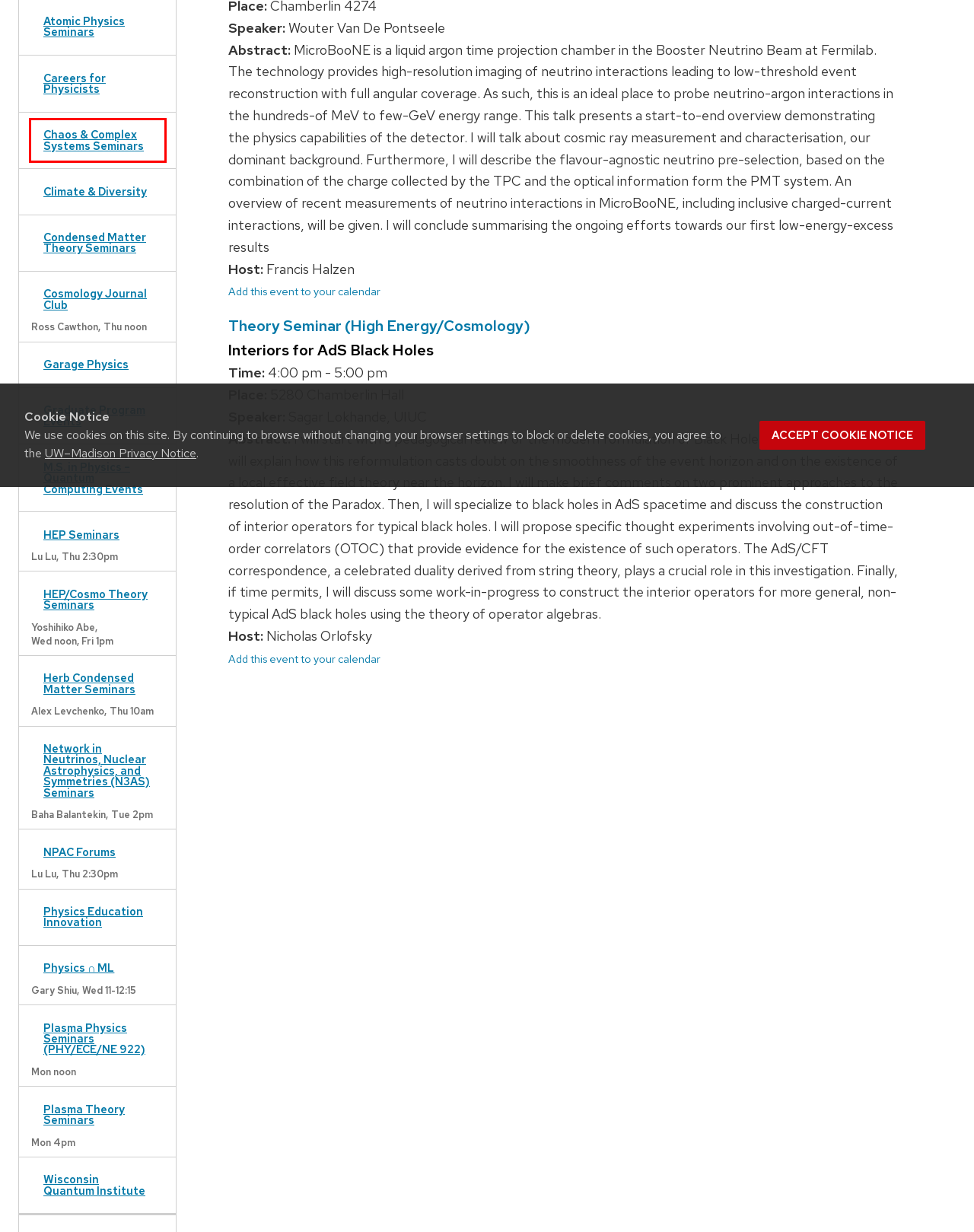Examine the screenshot of a webpage with a red bounding box around a UI element. Your task is to identify the webpage description that best corresponds to the new webpage after clicking the specified element. The given options are:
A. Research – Department of Physics – UW–Madison
B. Opportunities for Giving – Department of Physics – UW–Madison
C. News – Department of Physics – UW–Madison
D. TWAP Info Page
E. How to Find Us – Department of Physics – UW–Madison
F. Chaos and Complex Systems Seminar
G. Universities of Wisconsin - Unlimited Opportunity
H. Journal Club – Observational Cosmology – UW–Madison

F